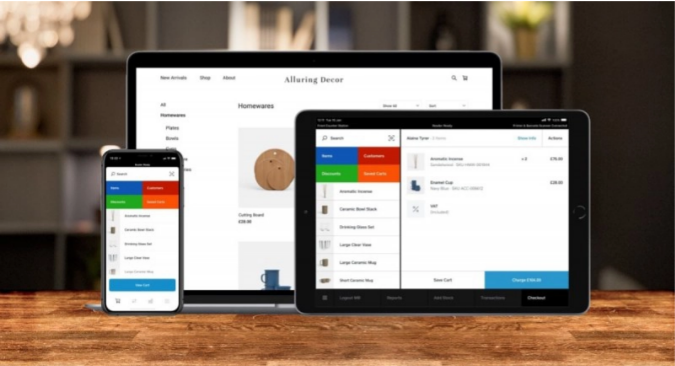Using the details in the image, give a detailed response to the question below:
What is the purpose of the tablet?

The tablet on the right shows a detailed cart view, allowing customers to manage their selections conveniently, which suggests that the tablet is used to facilitate the checkout process and help customers keep track of their purchases.